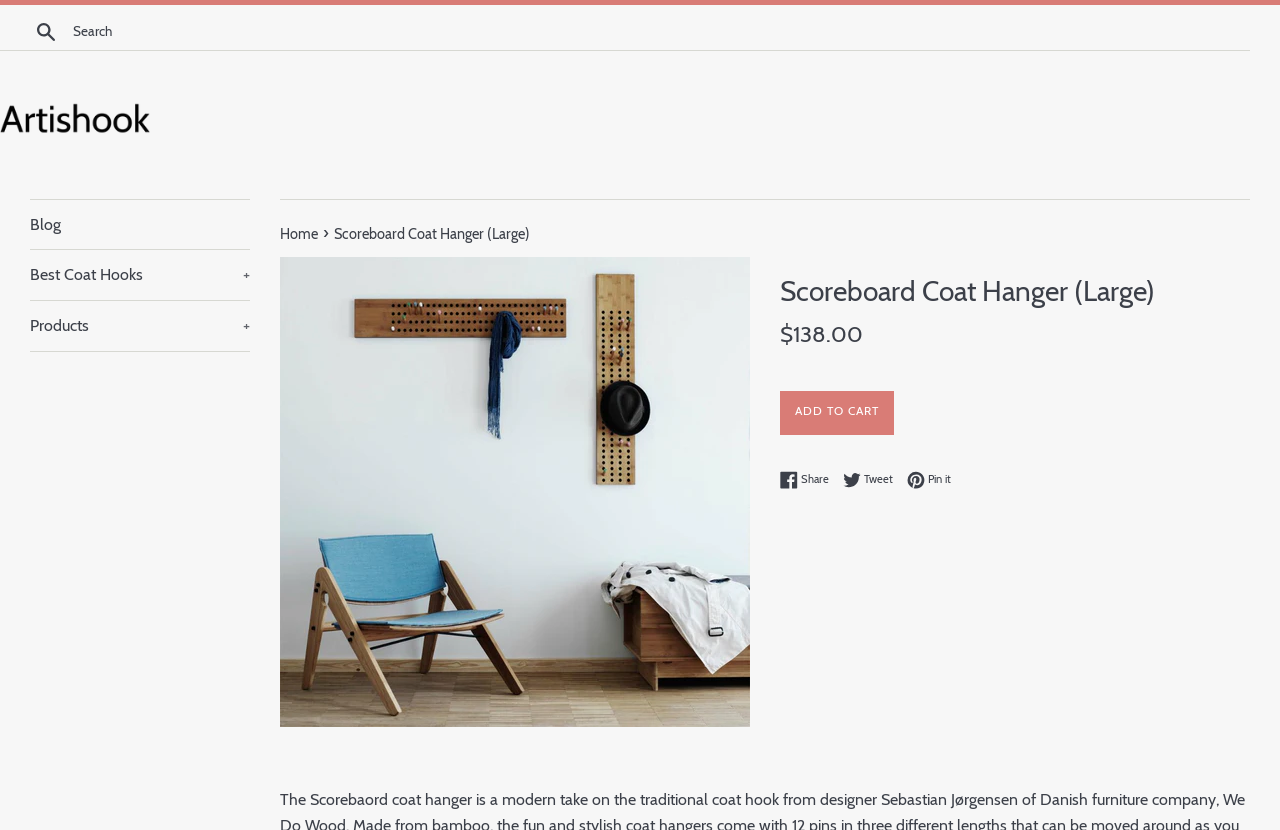Determine the bounding box coordinates for the area you should click to complete the following instruction: "Visit Artishook homepage".

[0.0, 0.118, 0.117, 0.174]